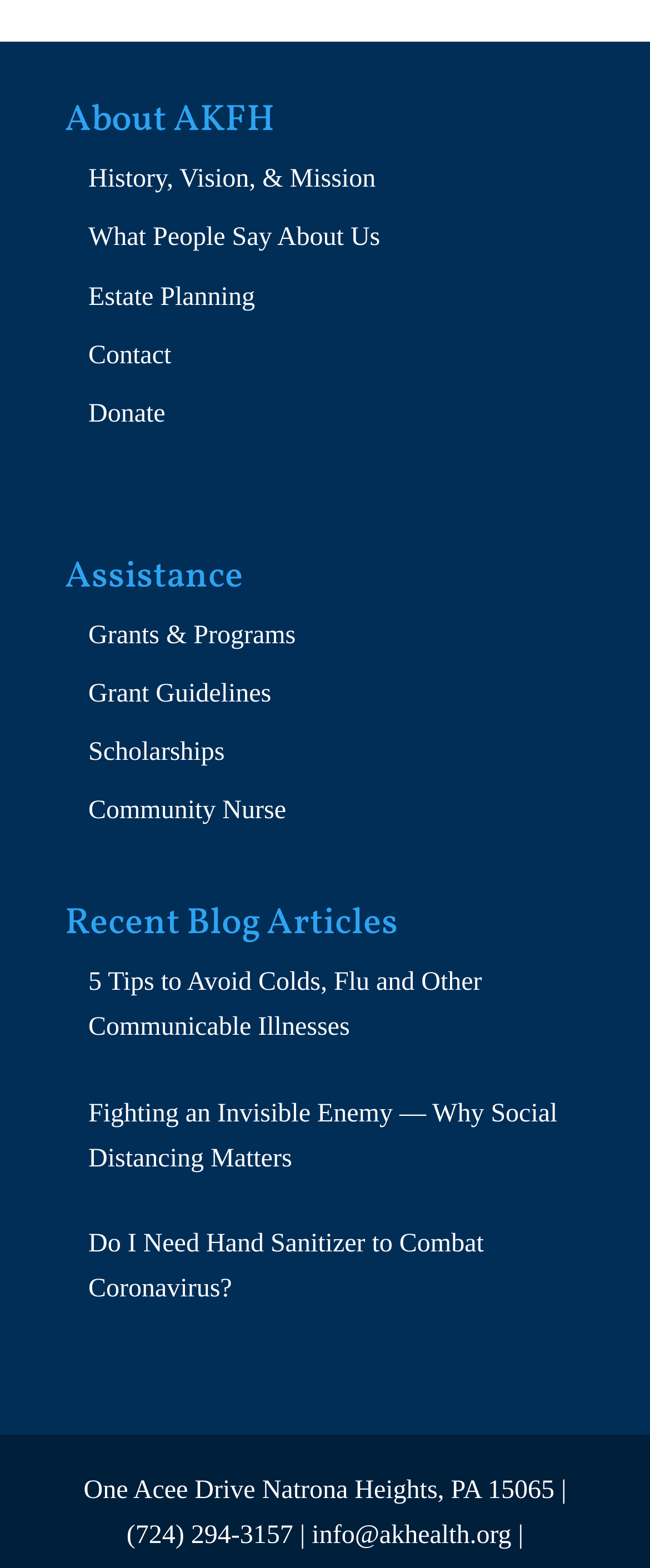Extract the bounding box coordinates for the UI element described as: "Grants & Programs".

[0.136, 0.396, 0.455, 0.414]